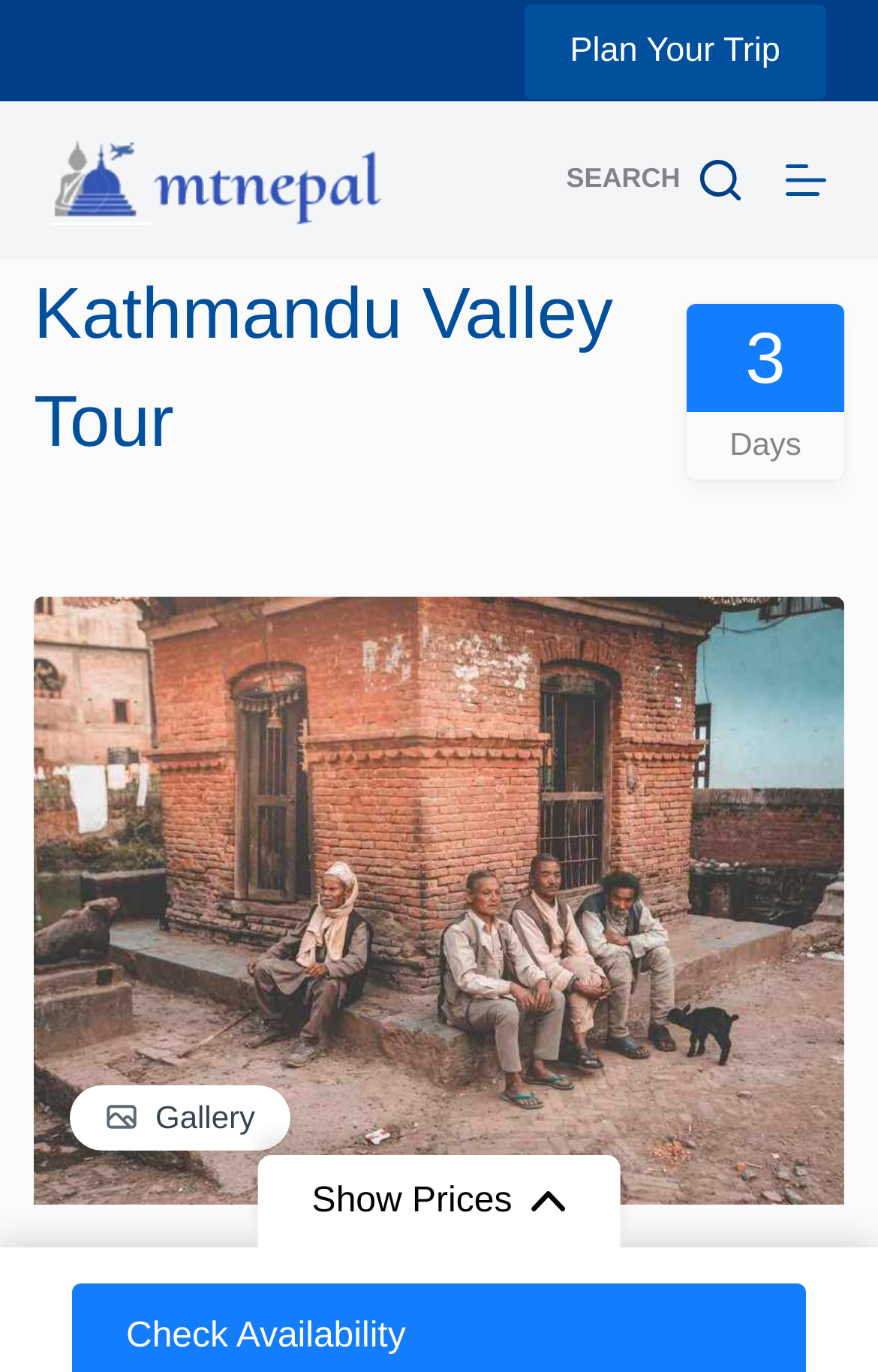What is the purpose of the 'Search' button?
Ensure your answer is thorough and detailed.

I found the answer by looking at the 'Search' button and its child element 'StaticText' which contains the text 'SEARCH', indicating that it is a search function.